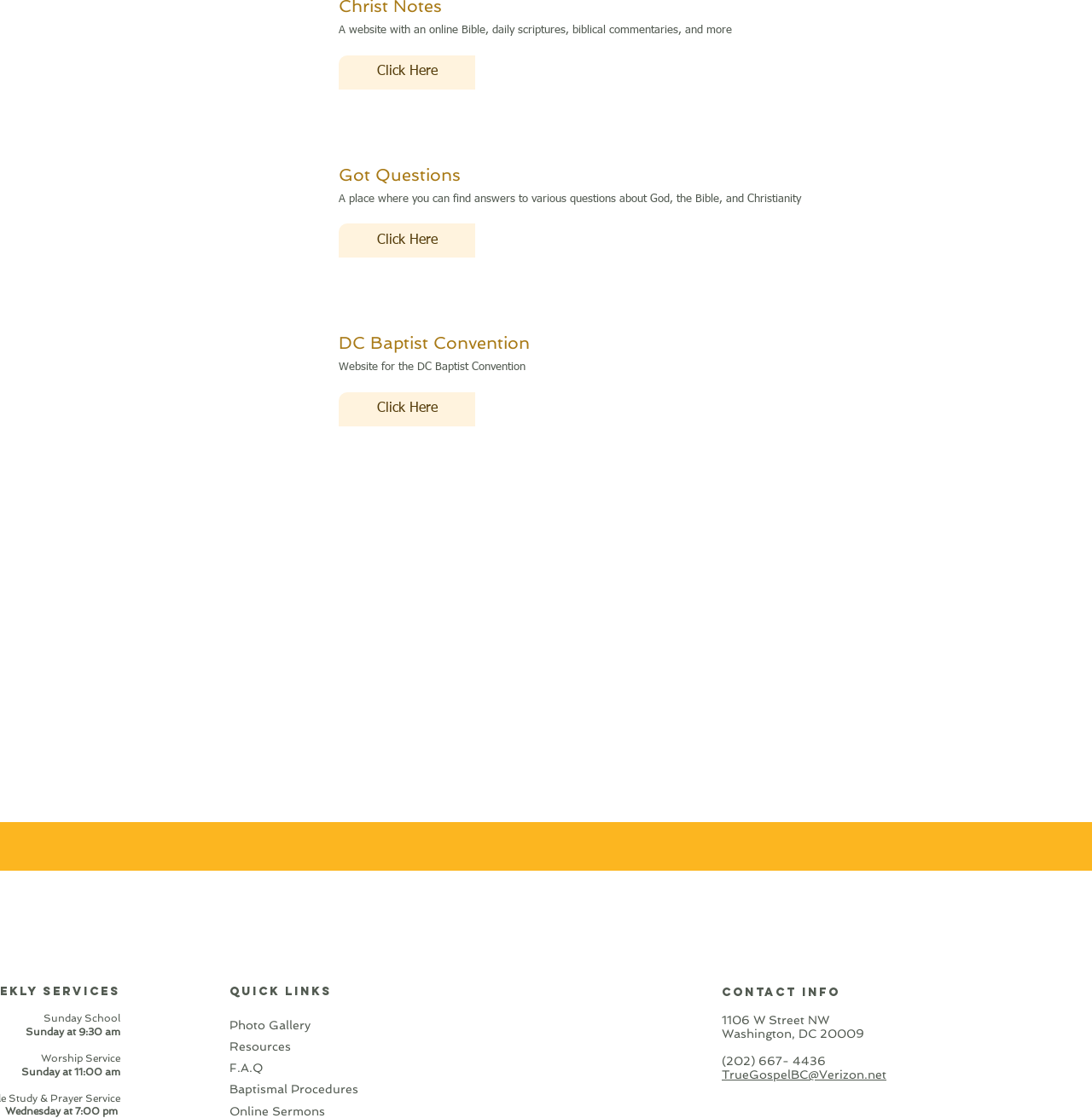Specify the bounding box coordinates for the region that must be clicked to perform the given instruction: "Explore the 'DC Baptist Convention' website".

[0.31, 0.351, 0.435, 0.381]